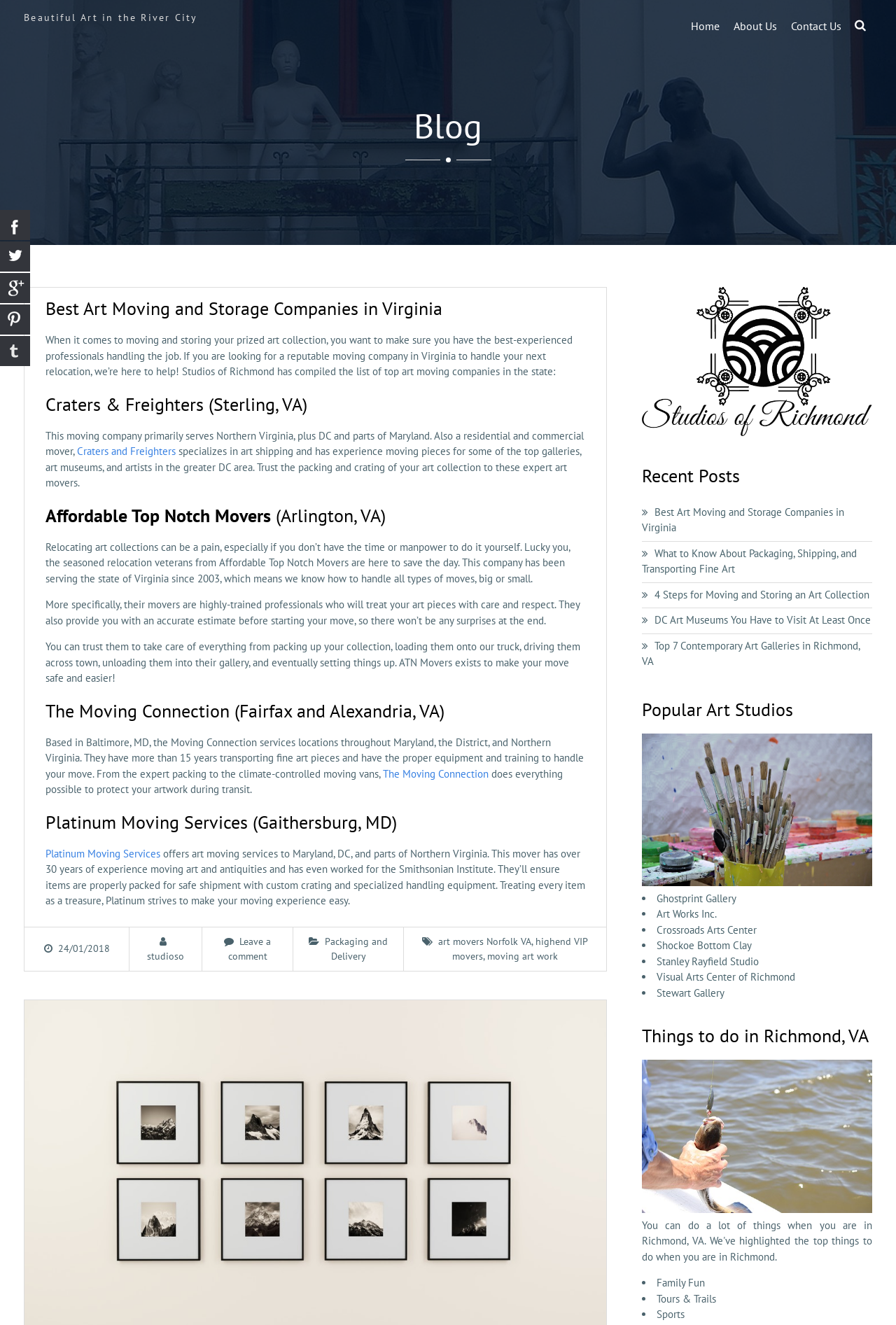What is the purpose of the 'Recent Posts' section?
Respond with a short answer, either a single word or a phrase, based on the image.

Show recent blog posts